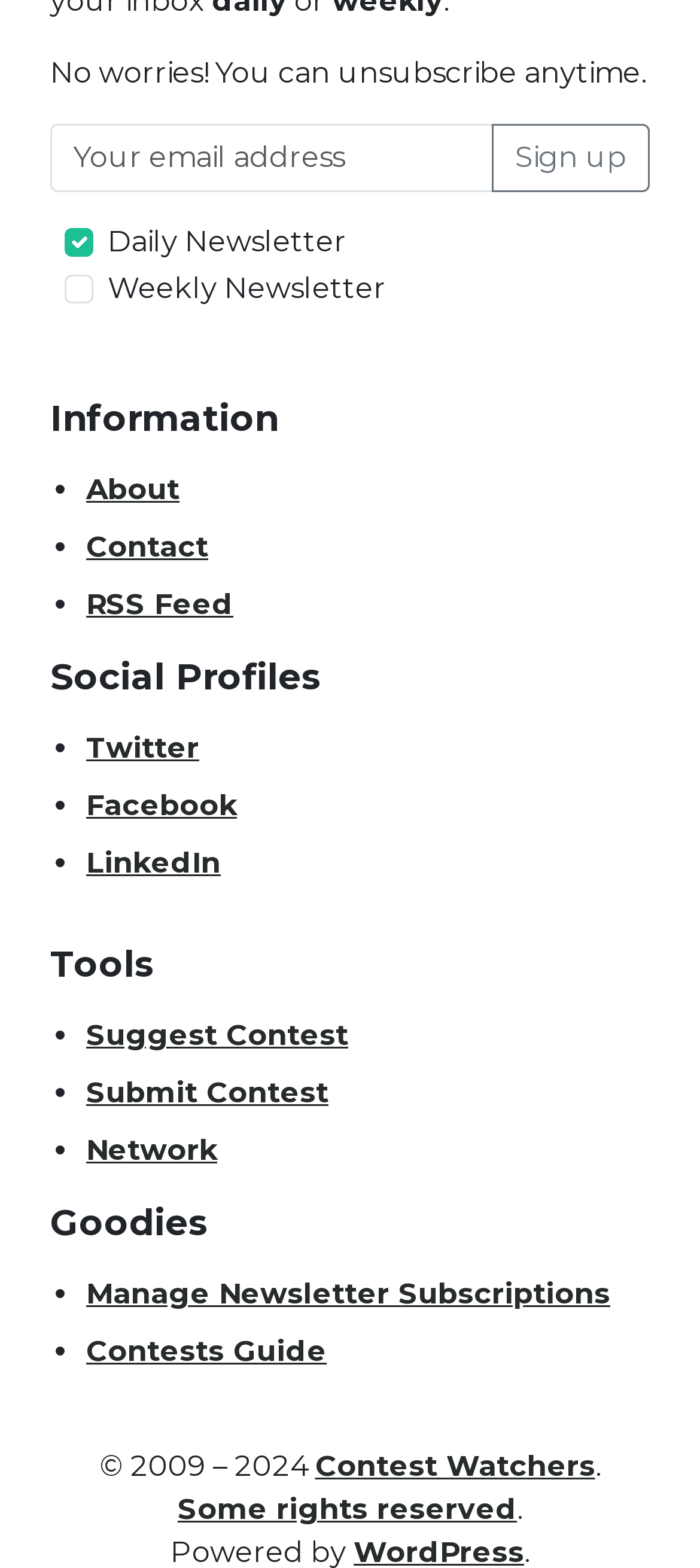Identify the bounding box coordinates of the area that should be clicked in order to complete the given instruction: "Follow on Twitter". The bounding box coordinates should be four float numbers between 0 and 1, i.e., [left, top, right, bottom].

[0.123, 0.466, 0.285, 0.488]